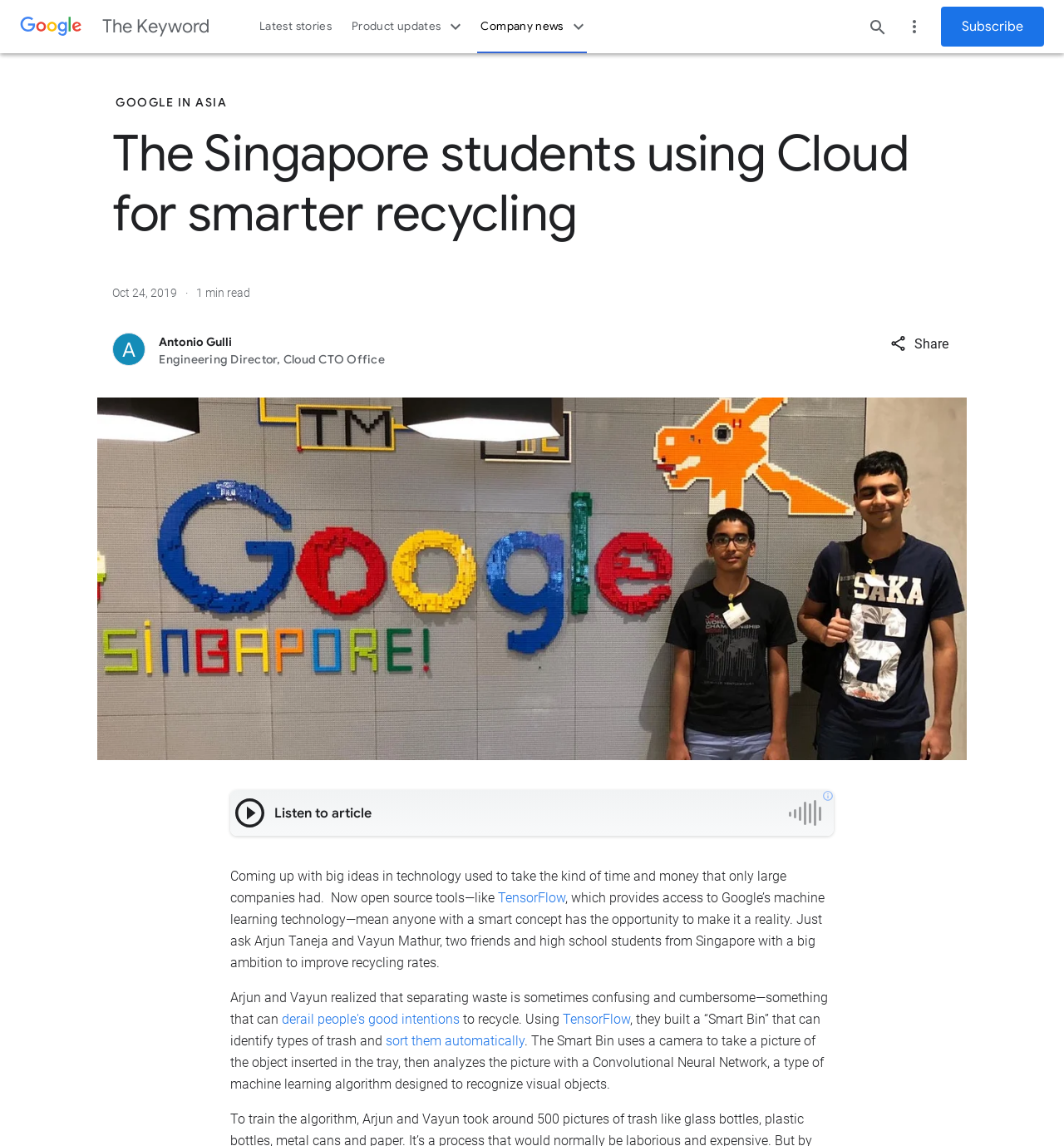Provide the bounding box coordinates of the HTML element described as: "Privacy Policy". The bounding box coordinates should be four float numbers between 0 and 1, i.e., [left, top, right, bottom].

None